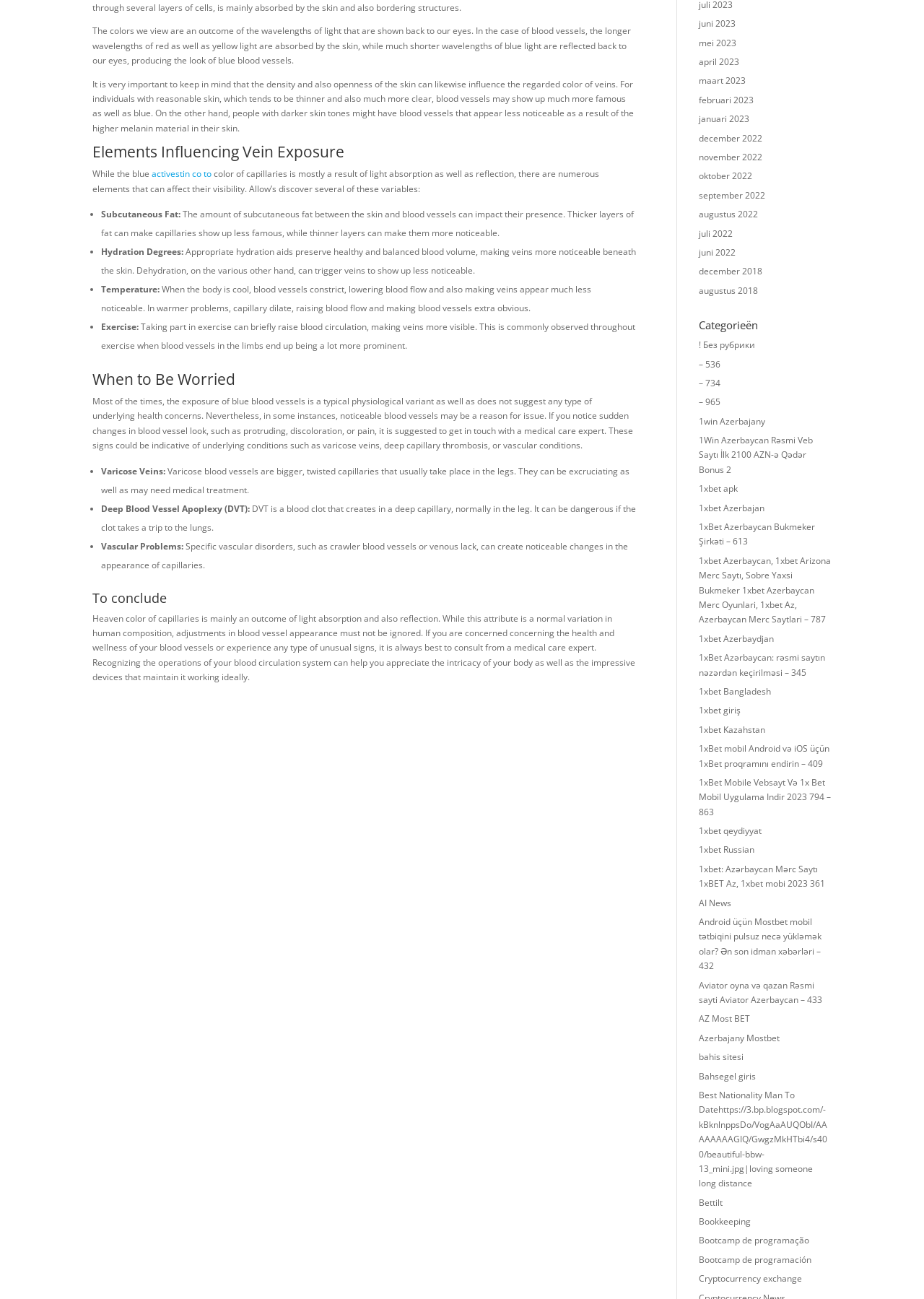Find the bounding box of the web element that fits this description: "Bettilt".

[0.756, 0.921, 0.782, 0.93]